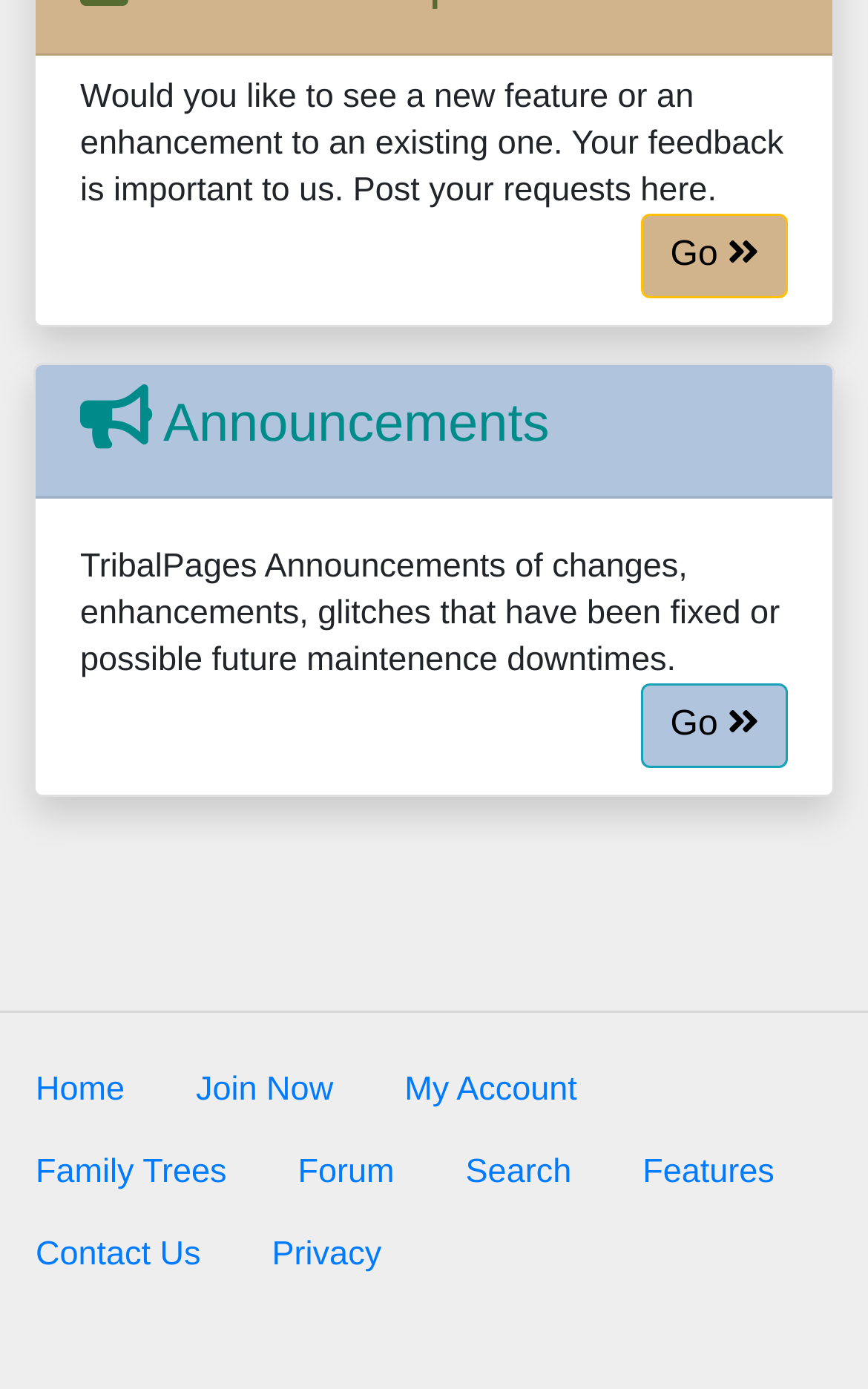Please reply to the following question using a single word or phrase: 
What is the bounding box coordinate of the 'Go' link?

[0.739, 0.154, 0.908, 0.215]